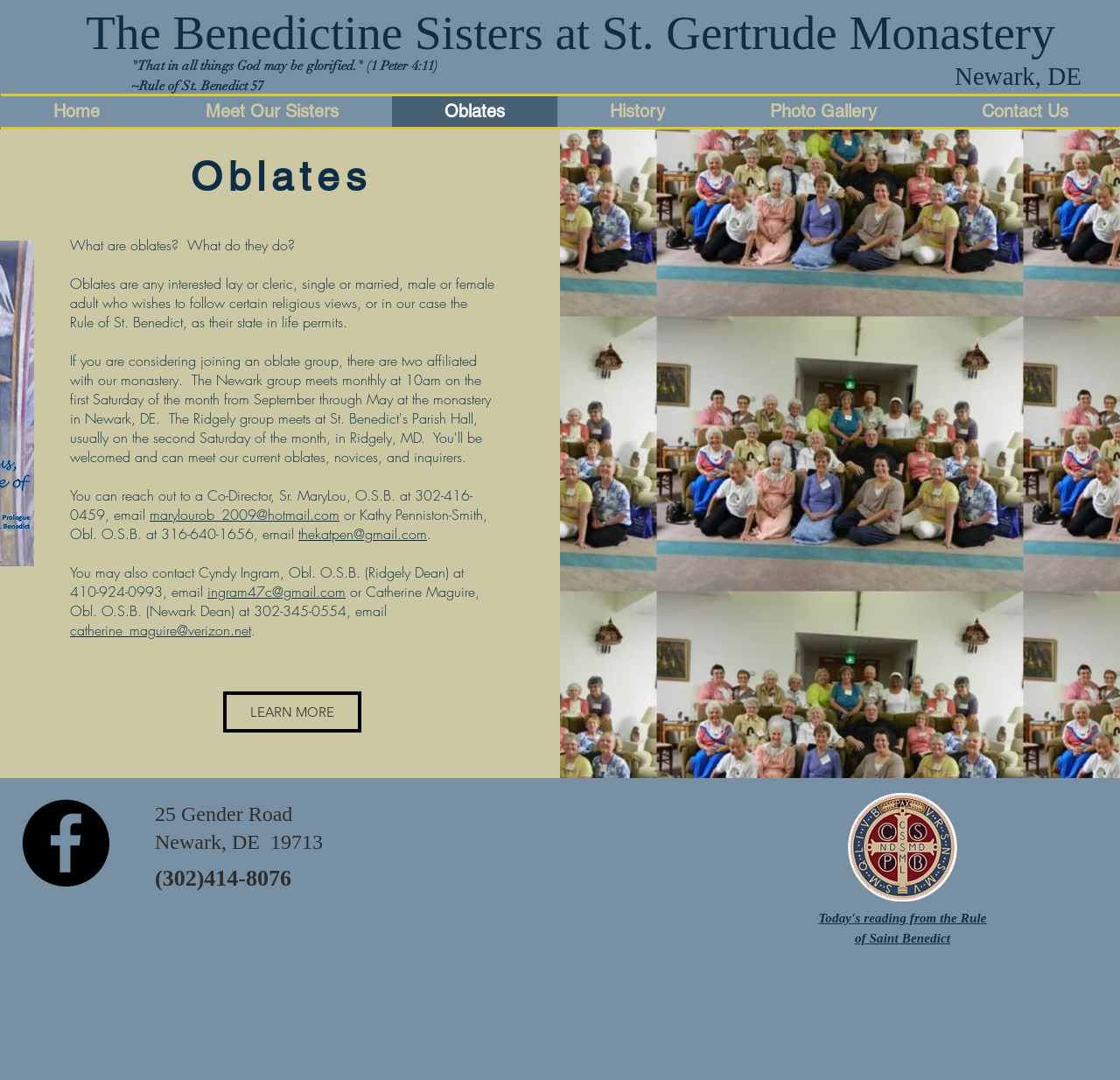Using the provided element description: "Contact Us", identify the bounding box coordinates. The coordinates should be four floats between 0 and 1 in the order [left, top, right, bottom].

None